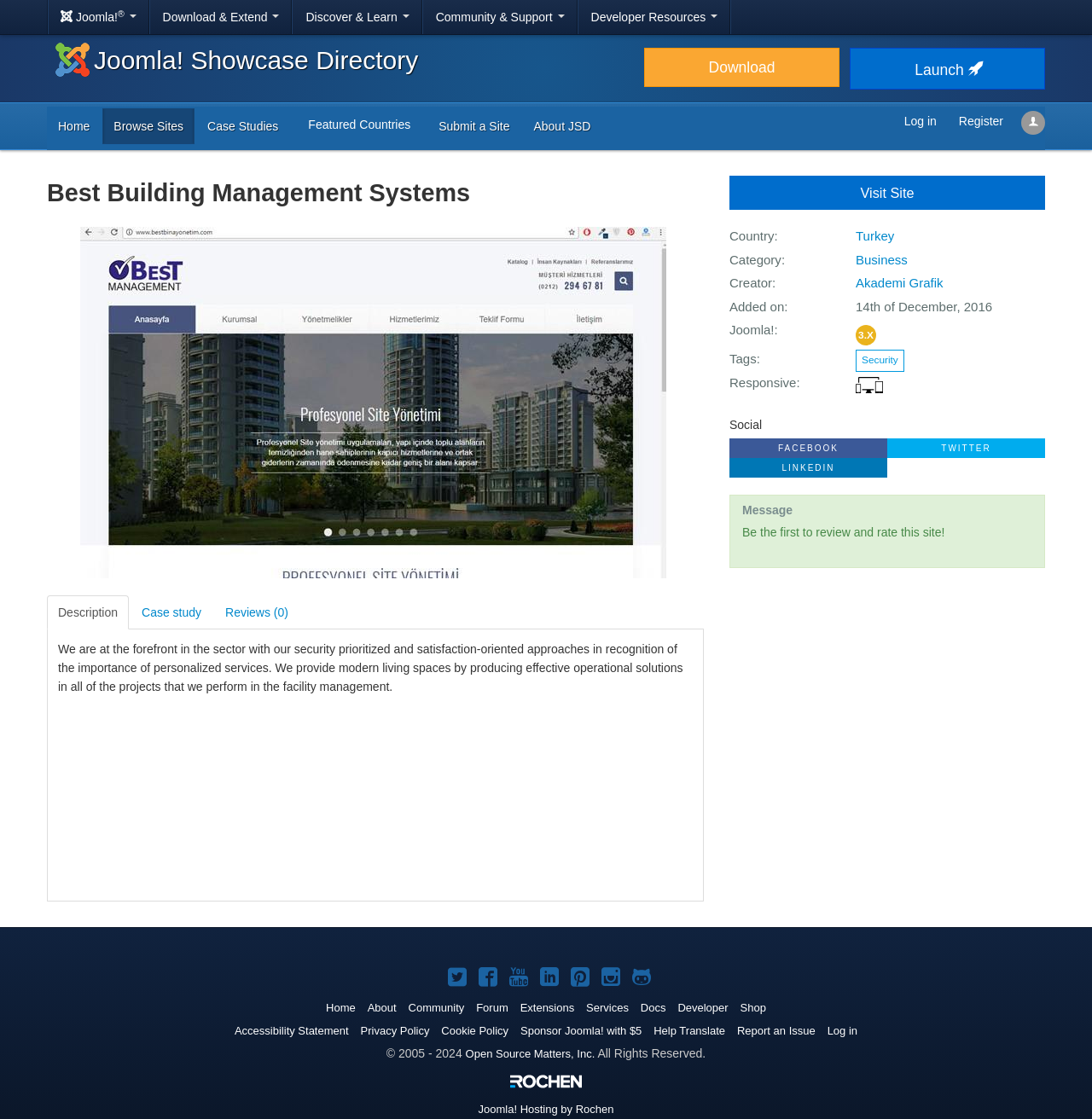Please reply to the following question using a single word or phrase: 
What is the name of the building management system?

Best Building Management Systems